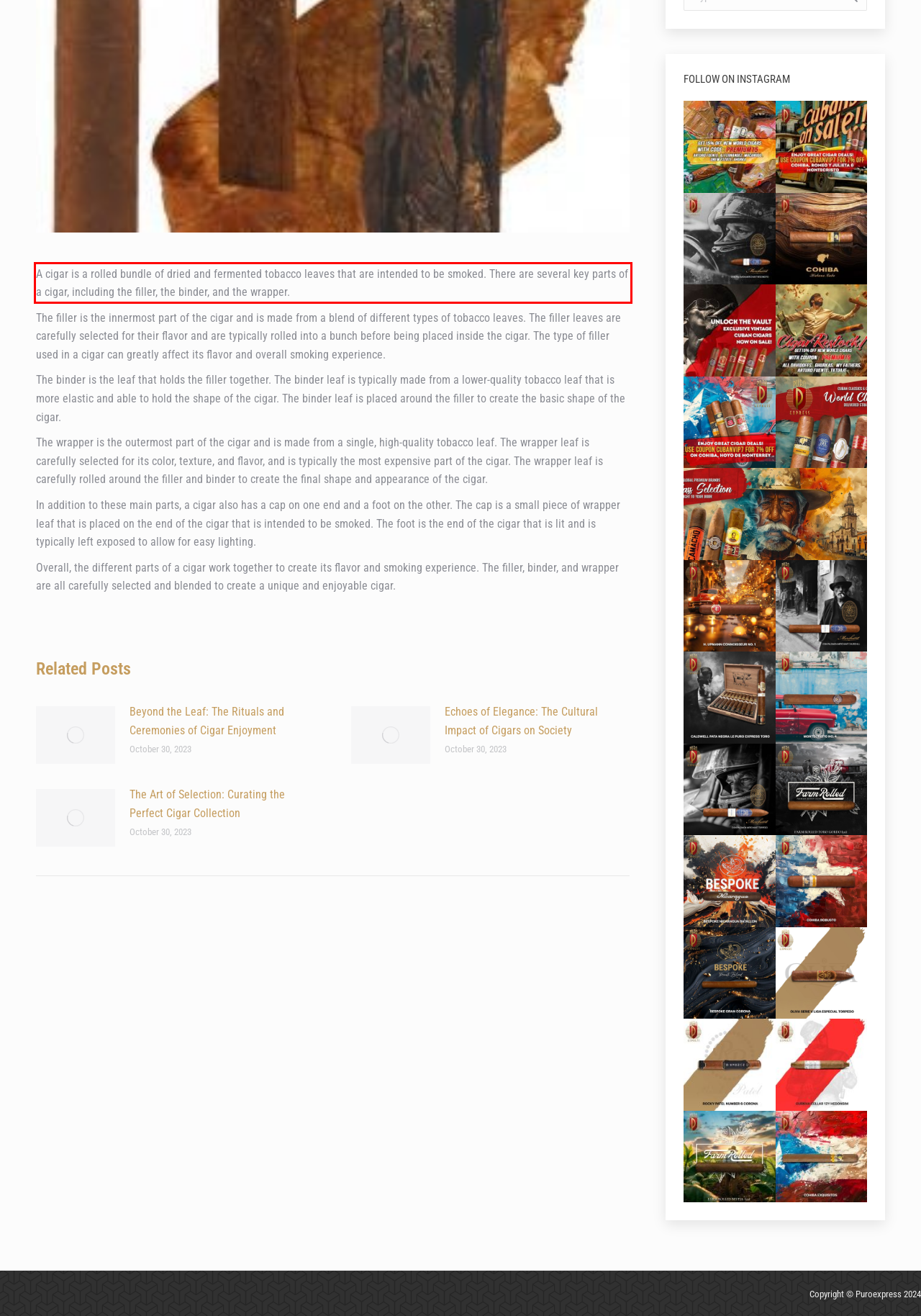Examine the screenshot of the webpage, locate the red bounding box, and generate the text contained within it.

A cigar is a rolled bundle of dried and fermented tobacco leaves that are intended to be smoked. There are several key parts of a cigar, including the filler, the binder, and the wrapper.